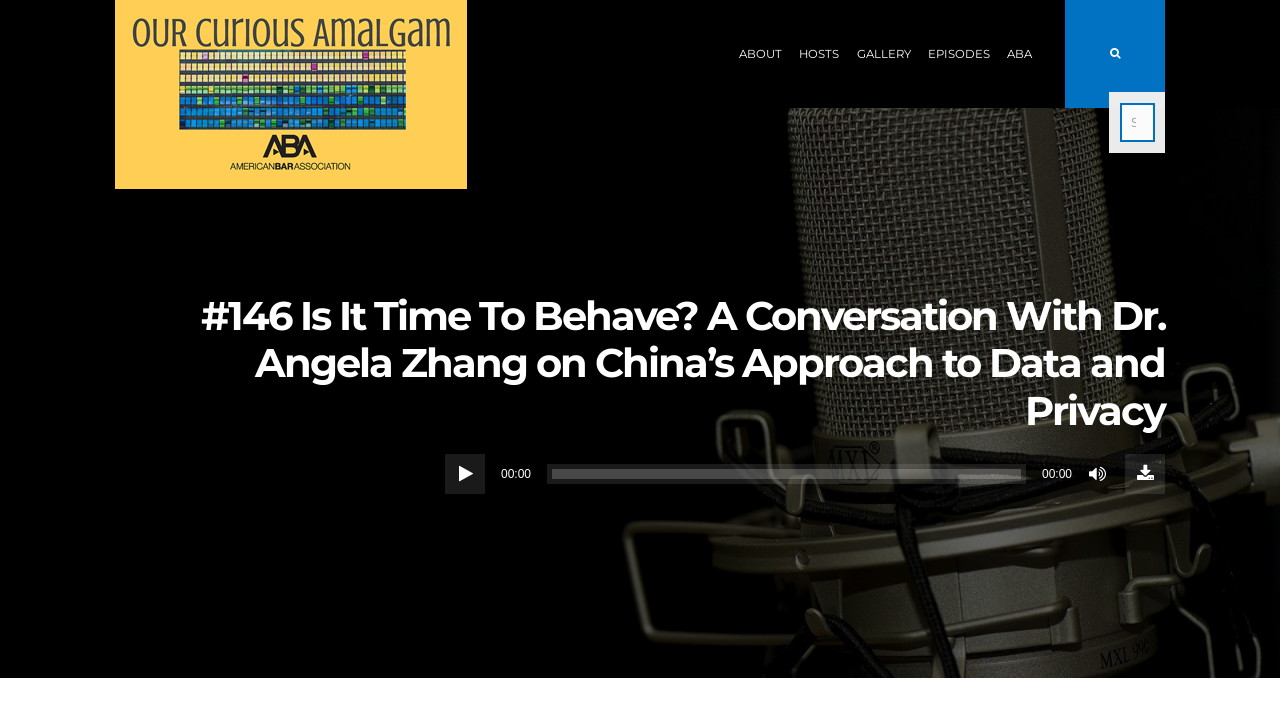Write an extensive caption that covers every aspect of the webpage.

This webpage appears to be a podcast episode page. At the top left, there is a heading "Our Curious Amalgam" with a link and an image, which seems to be the logo of the podcast. 

To the right of the logo, there are five links: "ABOUT", "HOSTS", "GALLERY", "EPISODES", and "ABA", which are likely navigation links to other sections of the website.

Below the navigation links, there is a prominent heading "#146 Is It Time To Behave? A Conversation With Dr. Angela Zhang on China’s Approach to Data and Privacy", which is the title of the podcast episode.

On the right side of the page, there is an audio player with a "Play" button, a timer displaying "00:00", a horizontal time slider, a "Mute" button, and a "Download Episode" link. The audio player takes up a significant portion of the page.

There are no images on the page other than the podcast logo.